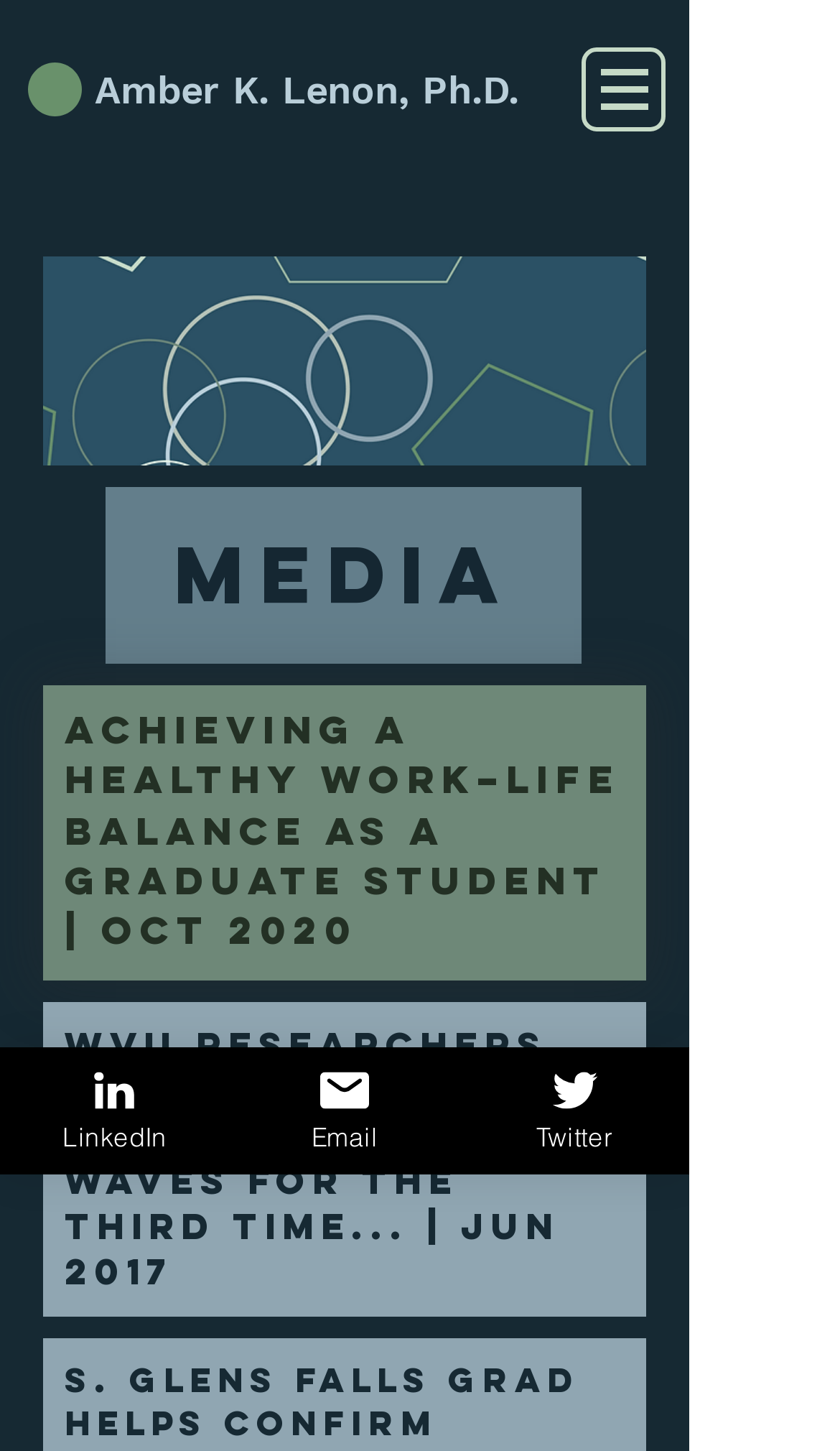Based on the image, give a detailed response to the question: How many social media links are there?

I counted the number of social media links at the bottom of the webpage, which are LinkedIn, Email, and Twitter.